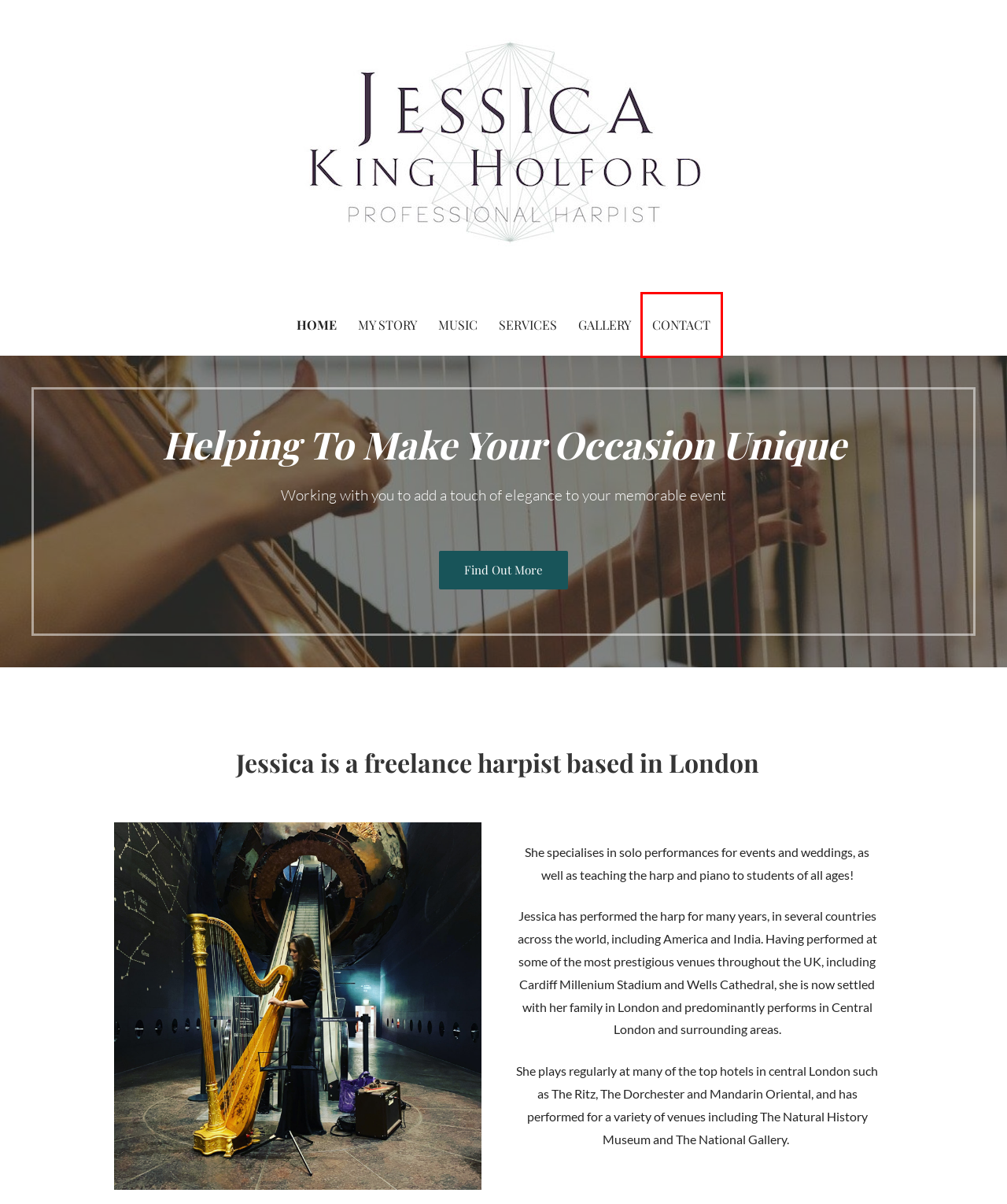You have a screenshot showing a webpage with a red bounding box highlighting an element. Choose the webpage description that best fits the new webpage after clicking the highlighted element. The descriptions are:
A. Gallery - Jessica King Holford Professional Harpist London
B. Repertoire - Jessica King Holford Professional Harpist London
C. Lessons - Jessica King Holford Professional Harpist London
D. My Story - Jessica King Holford Professional Harpist London
E. Events - Jessica King Holford Professional Harpist London
F. Contact - Jessica King Holford Professional Harpist London
G. FAQ's - Jessica King Holford Professional Harpist London
H. Samples - Jessica King Holford Professional Harpist London

F